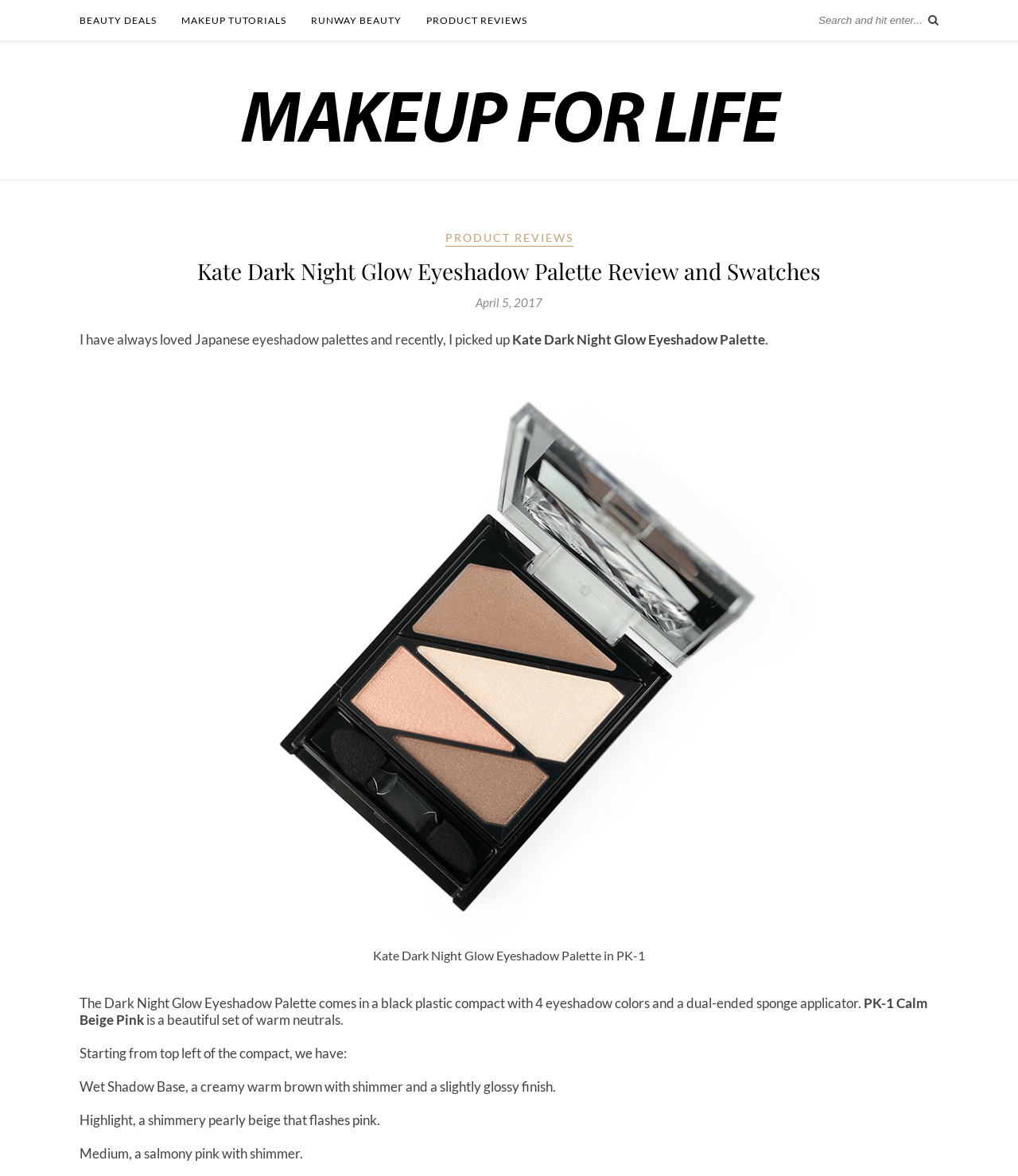What is the finish of the 'Wet Shadow Base' eyeshadow?
Ensure your answer is thorough and detailed.

The finish of the 'Wet Shadow Base' eyeshadow can be found in the text 'Wet Shadow Base, a creamy warm brown with shimmer and a slightly glossy finish.' which is located in the middle of the webpage.